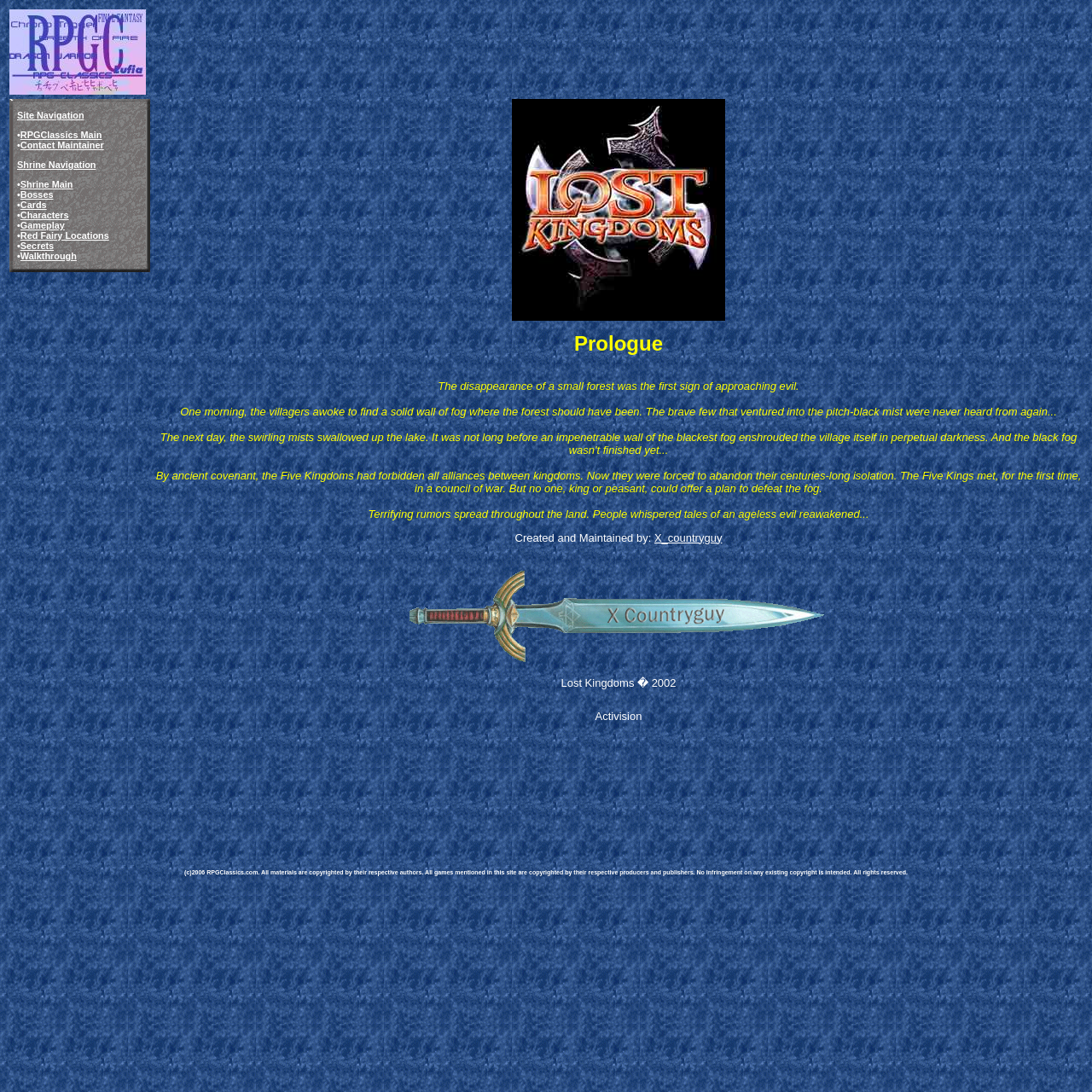Identify the bounding box for the element characterized by the following description: "Contact Maintainer".

[0.019, 0.128, 0.095, 0.137]